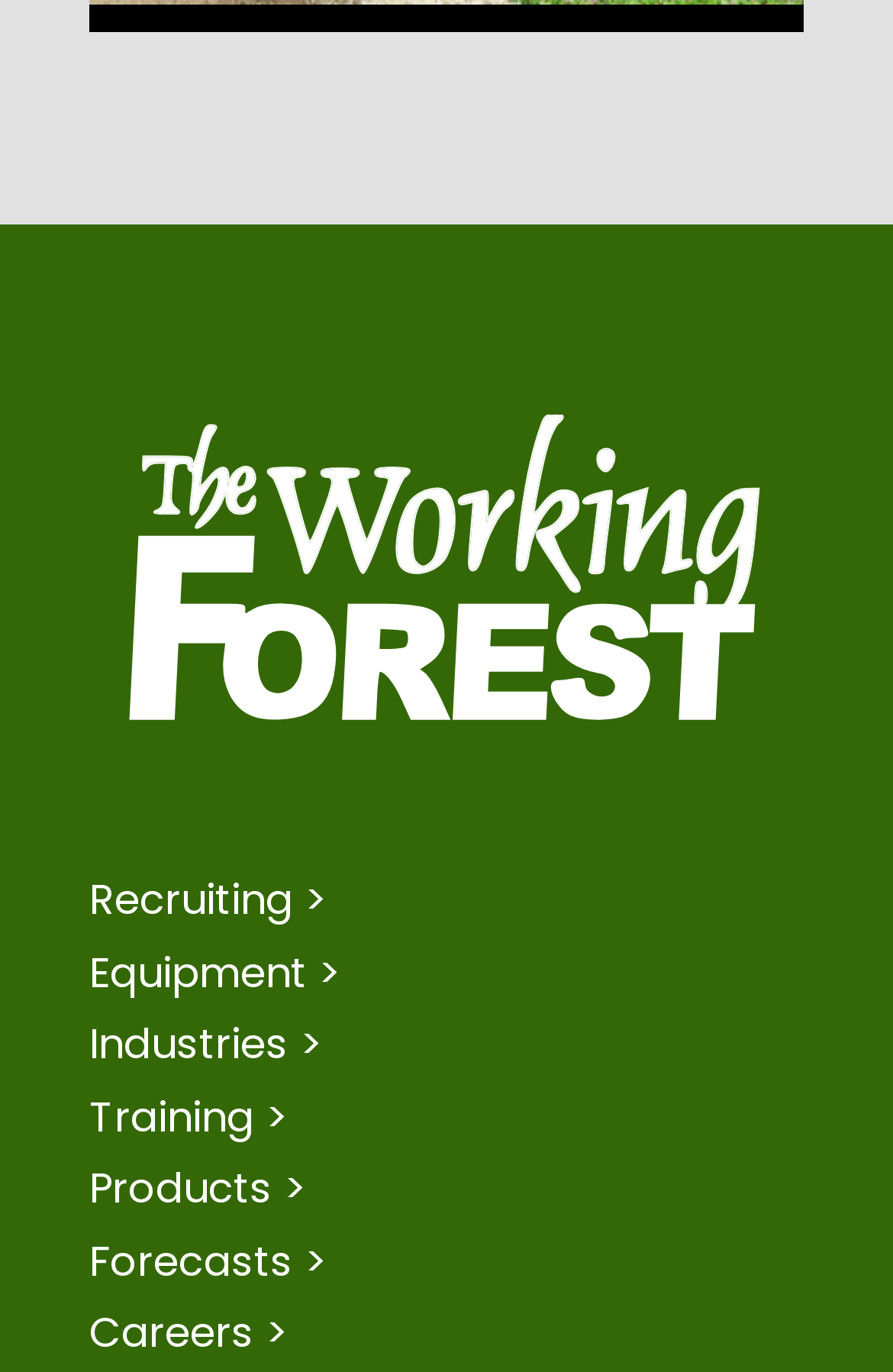What is the last main category?
Answer with a single word or phrase by referring to the visual content.

Careers